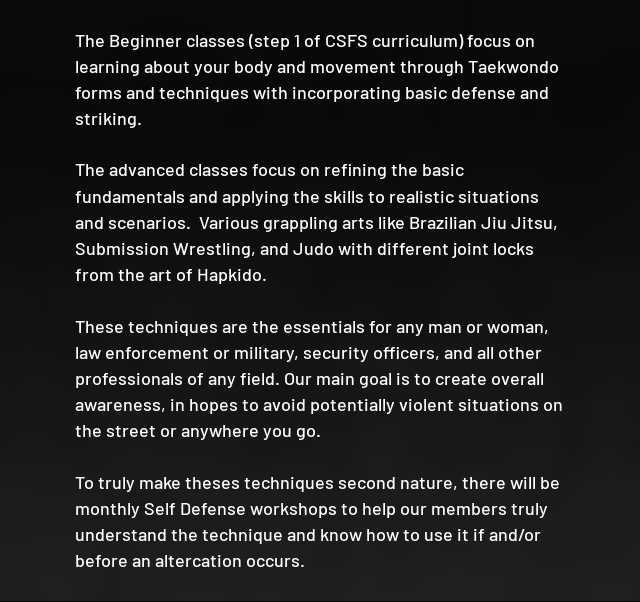Generate an elaborate caption that covers all aspects of the image.

The image displays a detailed overview of the self-defense curriculum offered by Collins Strong Fighting Systems (CSFS). It emphasizes the foundational Beginner classes, which introduce students to their body movements and Taekwondo techniques while integrating basic defense and striking skills. The advanced classes build on these fundamentals, focusing on realistic scenarios and incorporating grappling arts such as Brazilian Jiu-Jitsu, Submission Wrestling, and Judo, alongside joint locks from Hapkido. The program is designed to equip individuals in various professions— including law enforcement, military, and security—with essential self-defense skills, enhancing their awareness to help avoid potential violent encounters. Additionally, monthly workshops are organized to help participants internalize the techniques before they might be needed in real-life situations.